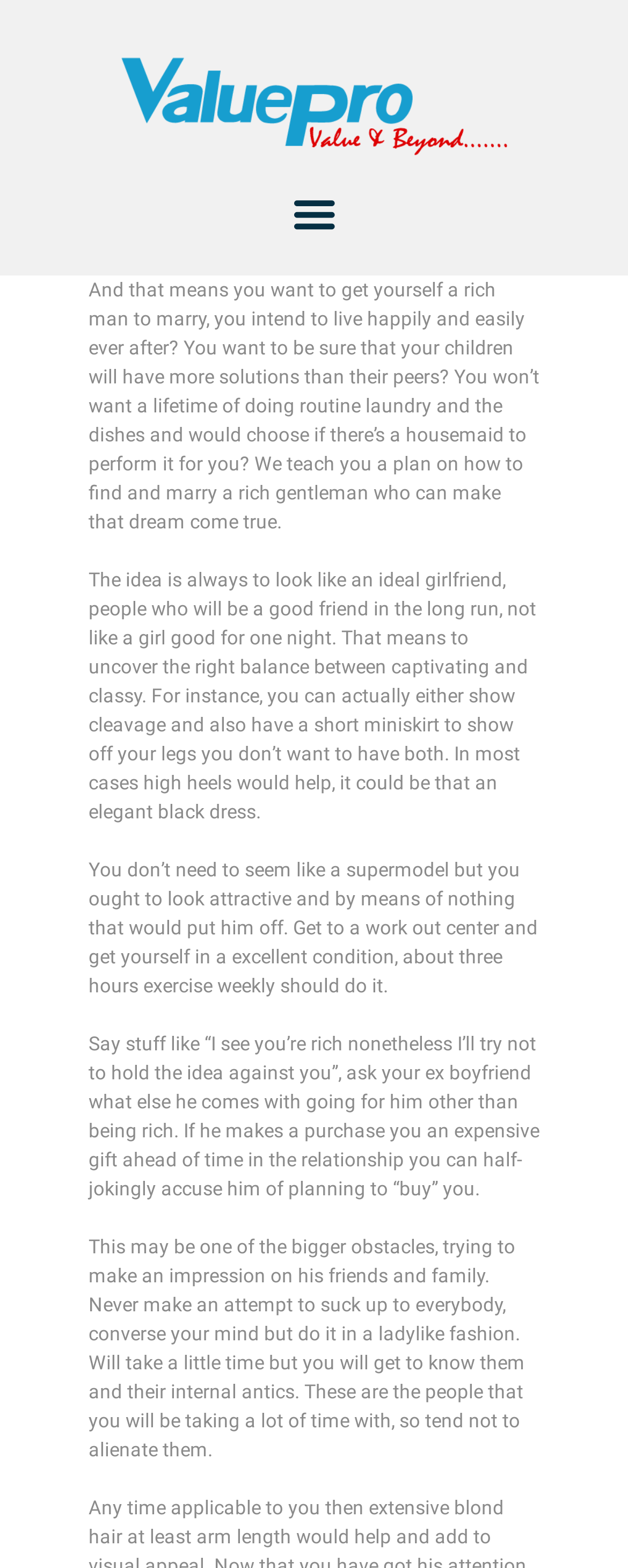How often should one exercise?
Please respond to the question with a detailed and thorough explanation.

According to the StaticText element with the text 'Get to a work out center and get yourself in a excellent condition, about three hours exercise weekly should do it.', one should exercise for three hours a week to look attractive and be in good physical condition.